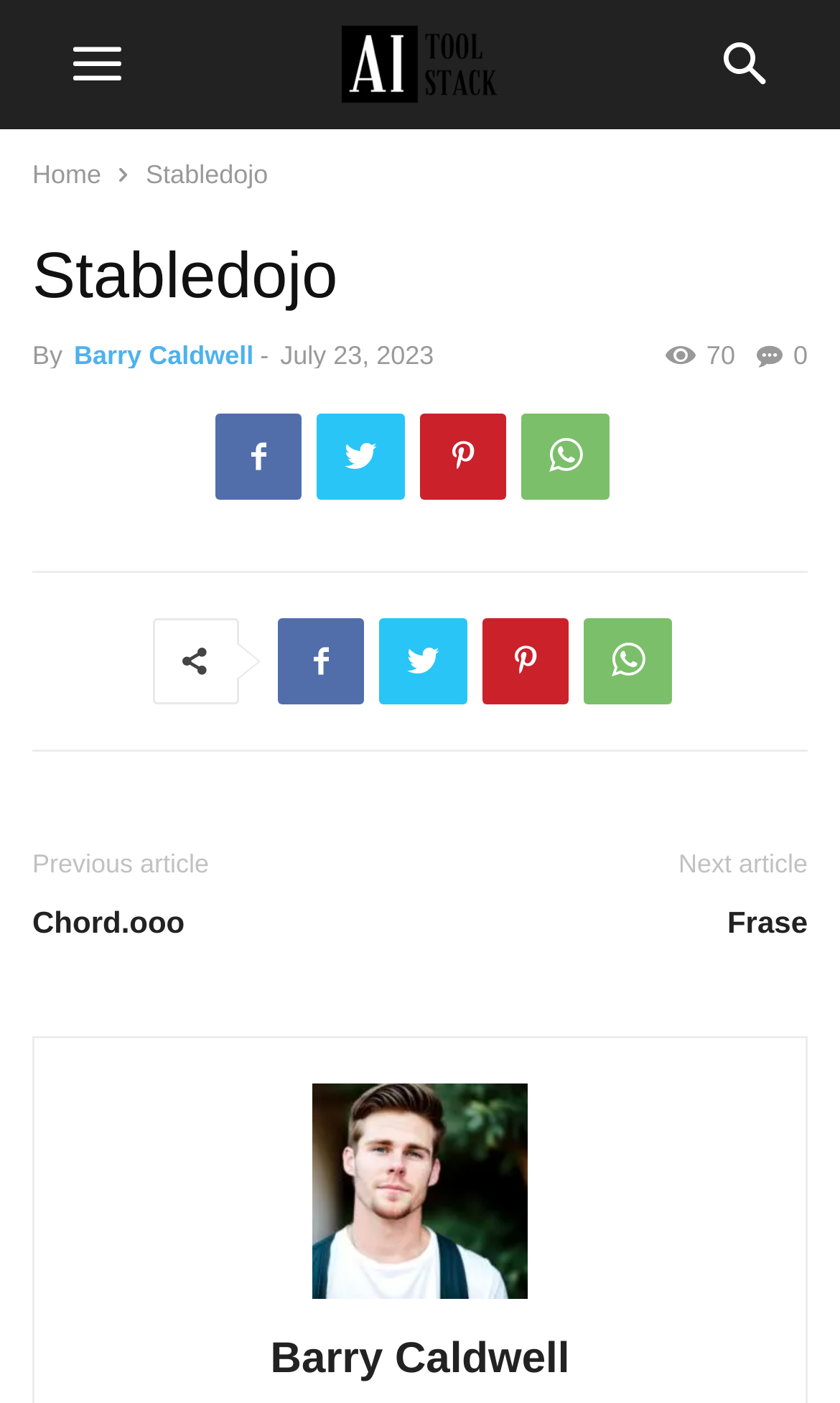Determine the bounding box for the UI element as described: "Pinterest". The coordinates should be represented as four float numbers between 0 and 1, formatted as [left, top, right, bottom].

[0.574, 0.441, 0.677, 0.503]